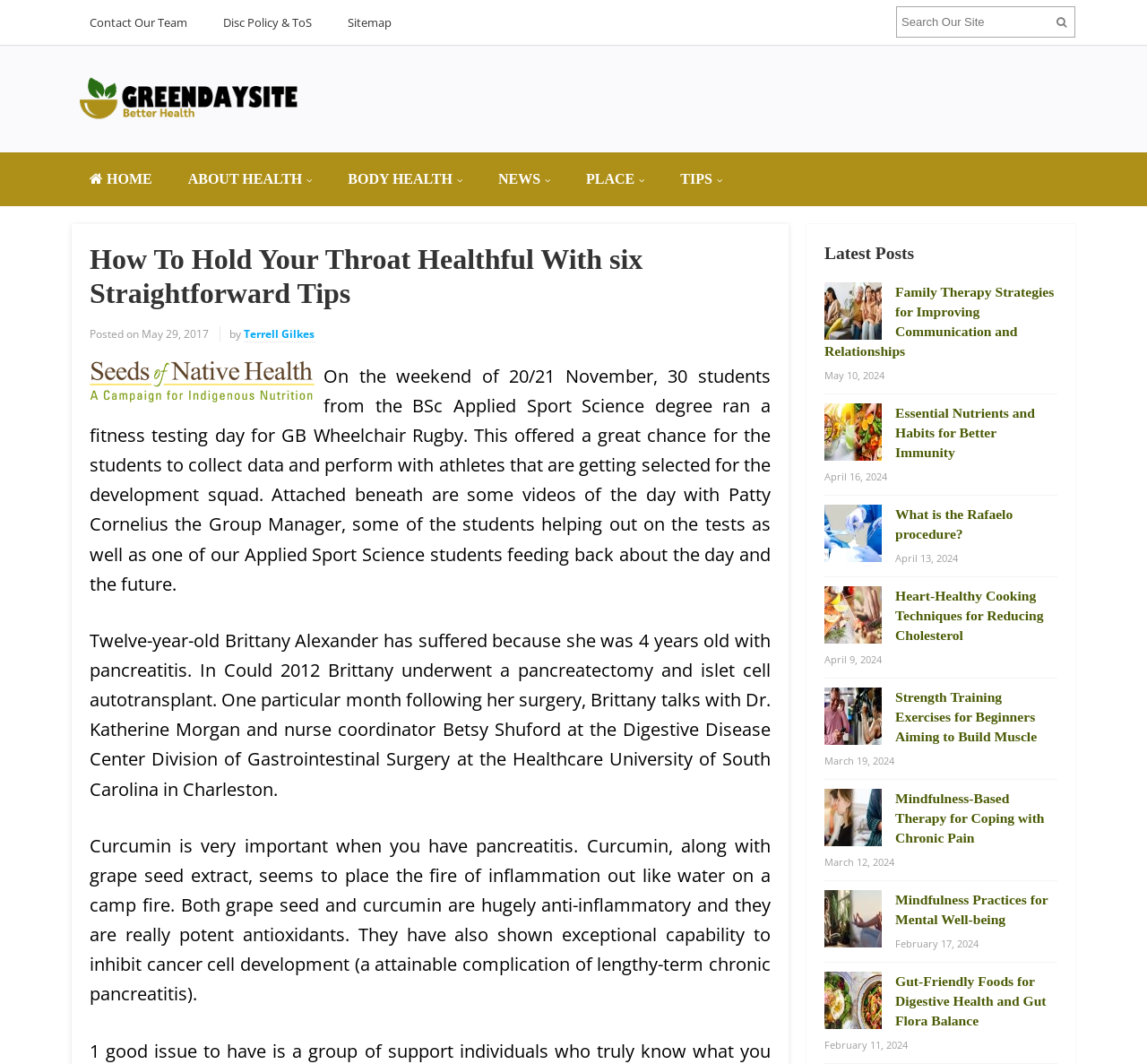Pinpoint the bounding box coordinates of the clickable element to carry out the following instruction: "View the latest post."

[0.719, 0.227, 0.922, 0.249]